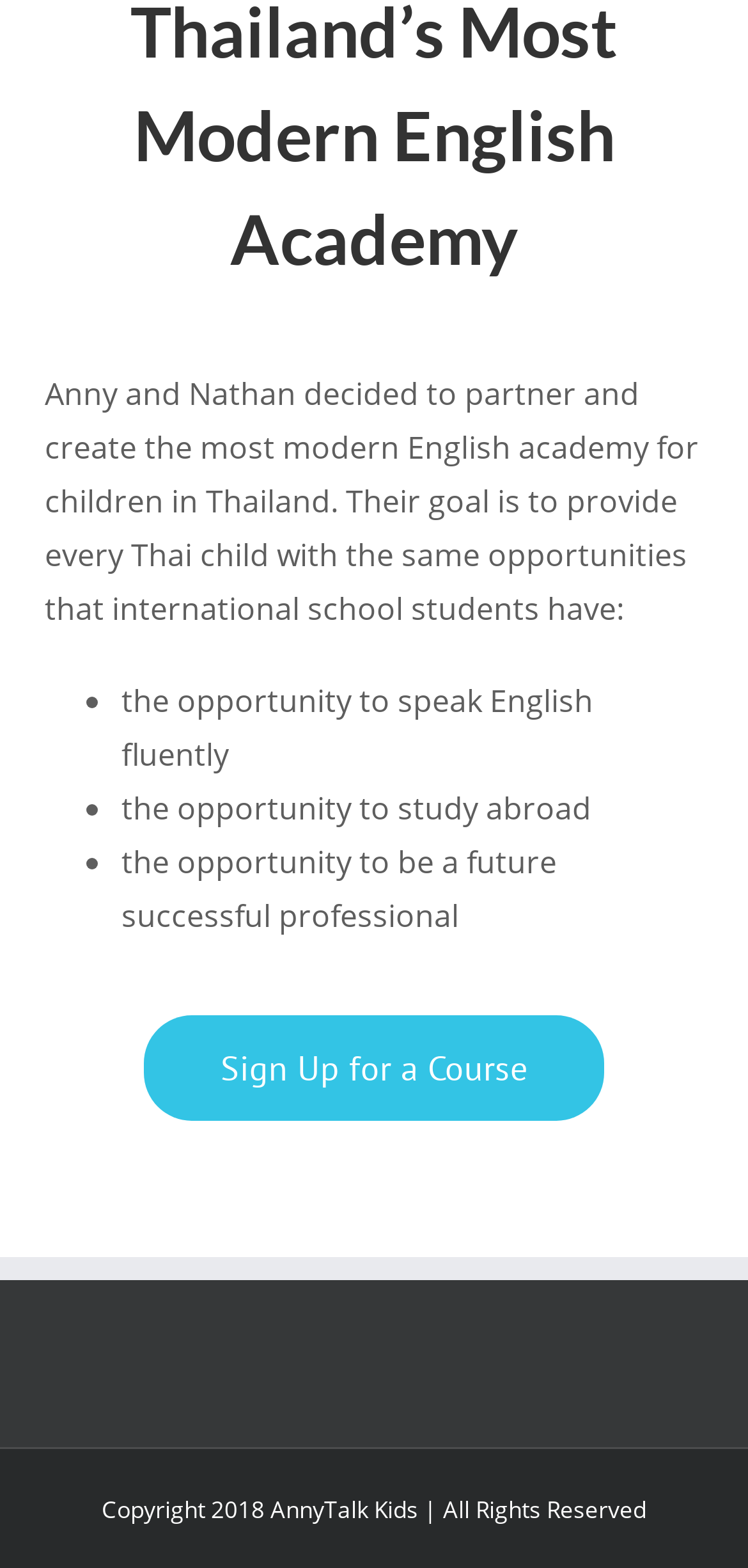What are the opportunities mentioned on the webpage?
Please answer the question as detailed as possible based on the image.

The webpage lists three opportunities that Anny and Nathan aim to provide to Thai children: the opportunity to speak English fluently, the opportunity to study abroad, and the opportunity to be a future successful professional, as indicated by the StaticText elements with IDs 325, 327, and 329.